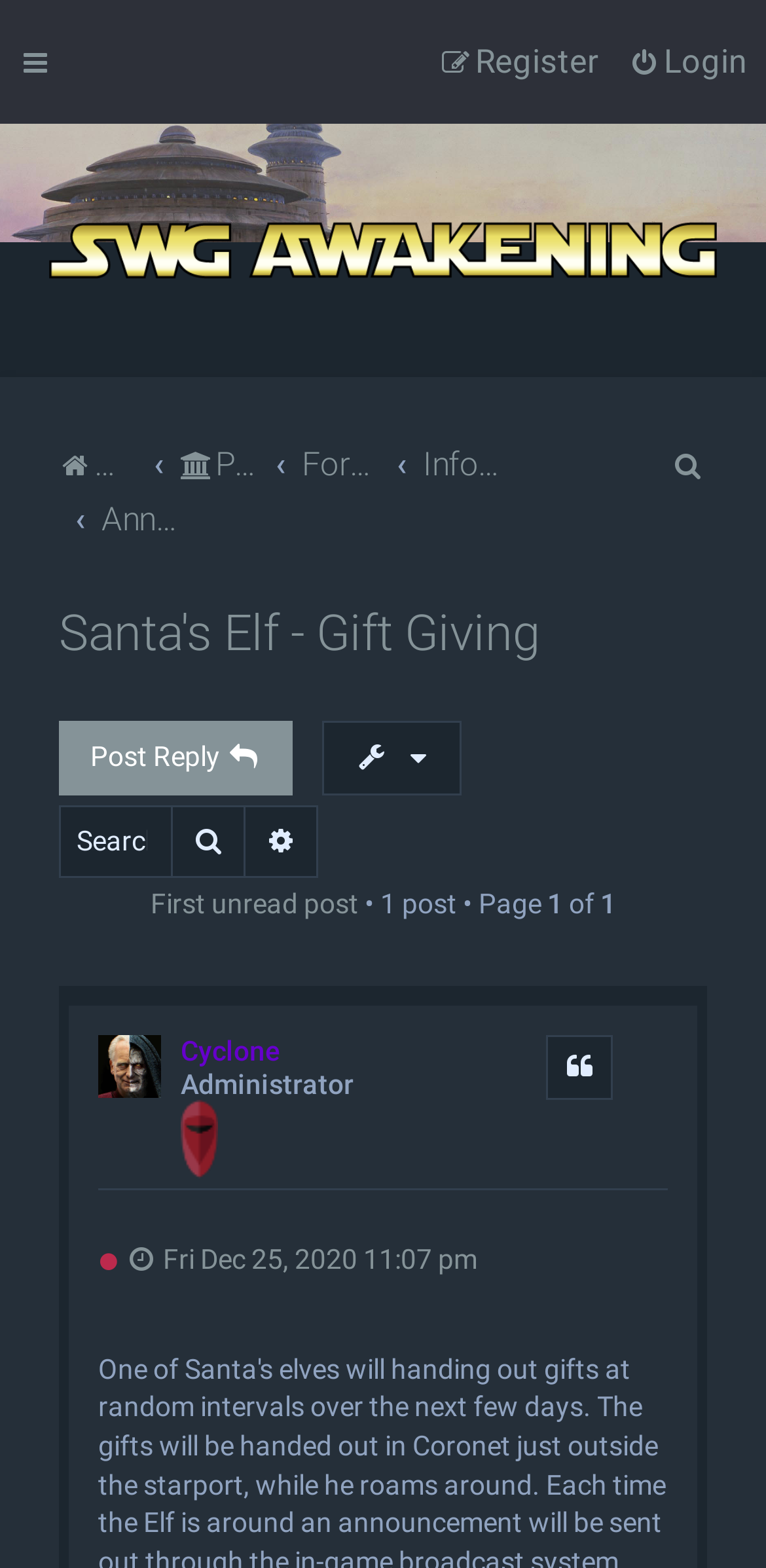Locate the bounding box coordinates of the element that should be clicked to execute the following instruction: "View the 'Announcements'".

[0.133, 0.313, 0.235, 0.348]